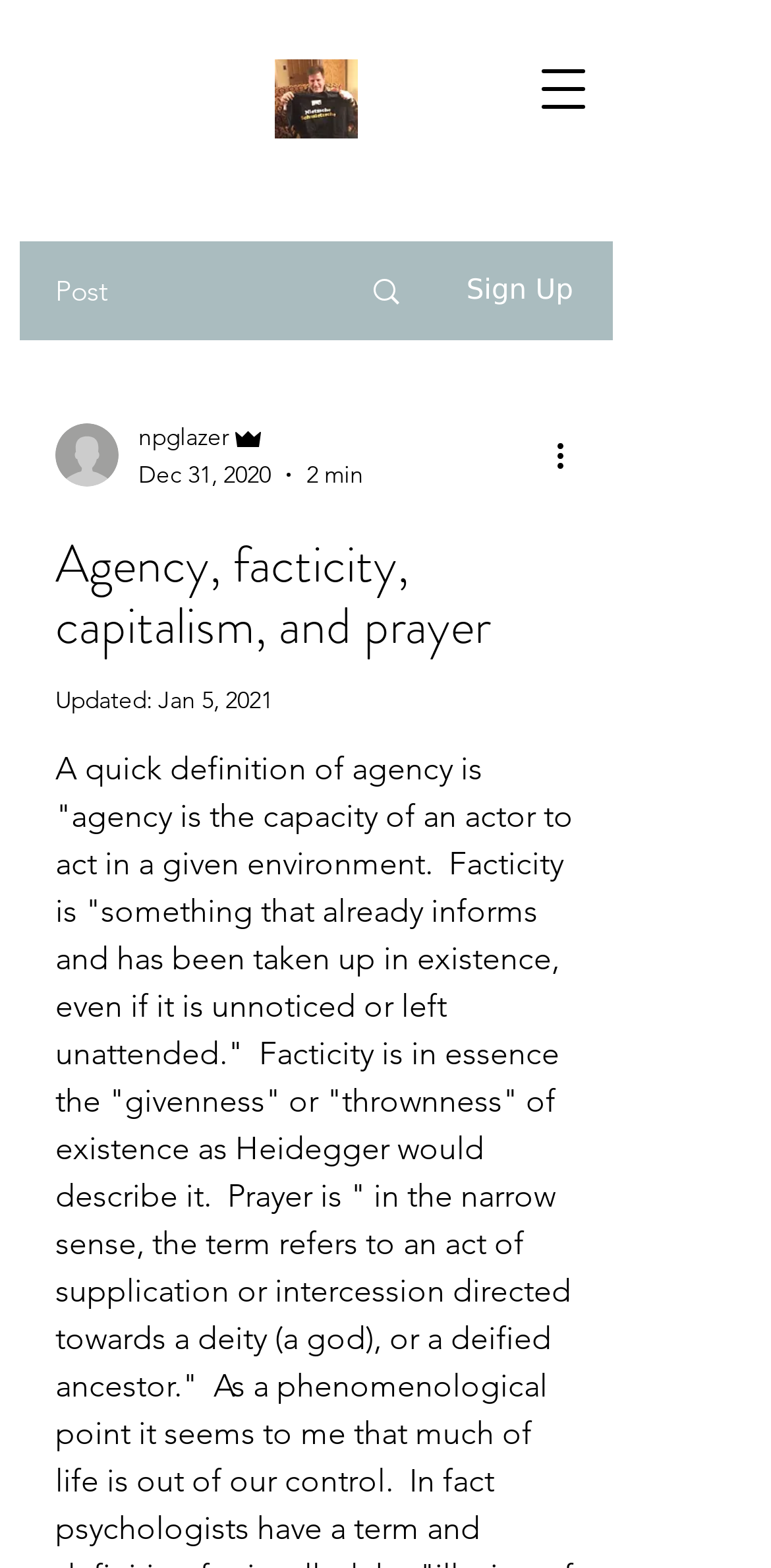Generate a thorough caption detailing the webpage content.

The webpage appears to be a blog post or article page. At the top, there is a navigation menu button on the right side, which can be opened to reveal more options. Below the navigation button, there is a header section with a title "Agency, facticity, capitalism, and prayer" in a large font.

On the left side of the header, there is a writer's picture, accompanied by the writer's name "npglazer" and their role "Admin". The writer's picture is positioned above the writer's information. Next to the writer's information, there is a timestamp "Dec 31, 2020" and a reading time "2 min".

Below the header, there is a main content section. The content starts with a brief definition of agency, which is "agency is the capacity of an actor to act in a given environment. Facticity is something that already informs and has been taken up". This text is followed by a link with an image, which is positioned to the right of the text.

On the top-right side of the page, there is an image "IMG_8962.jpg", which is relatively small in size. There is also a "Post" button and a "Sign Up" button on the top-right side, with the "Sign Up" button being positioned to the right of the "Post" button.

At the bottom of the page, there is a "More actions" button with an image, which is positioned on the right side.